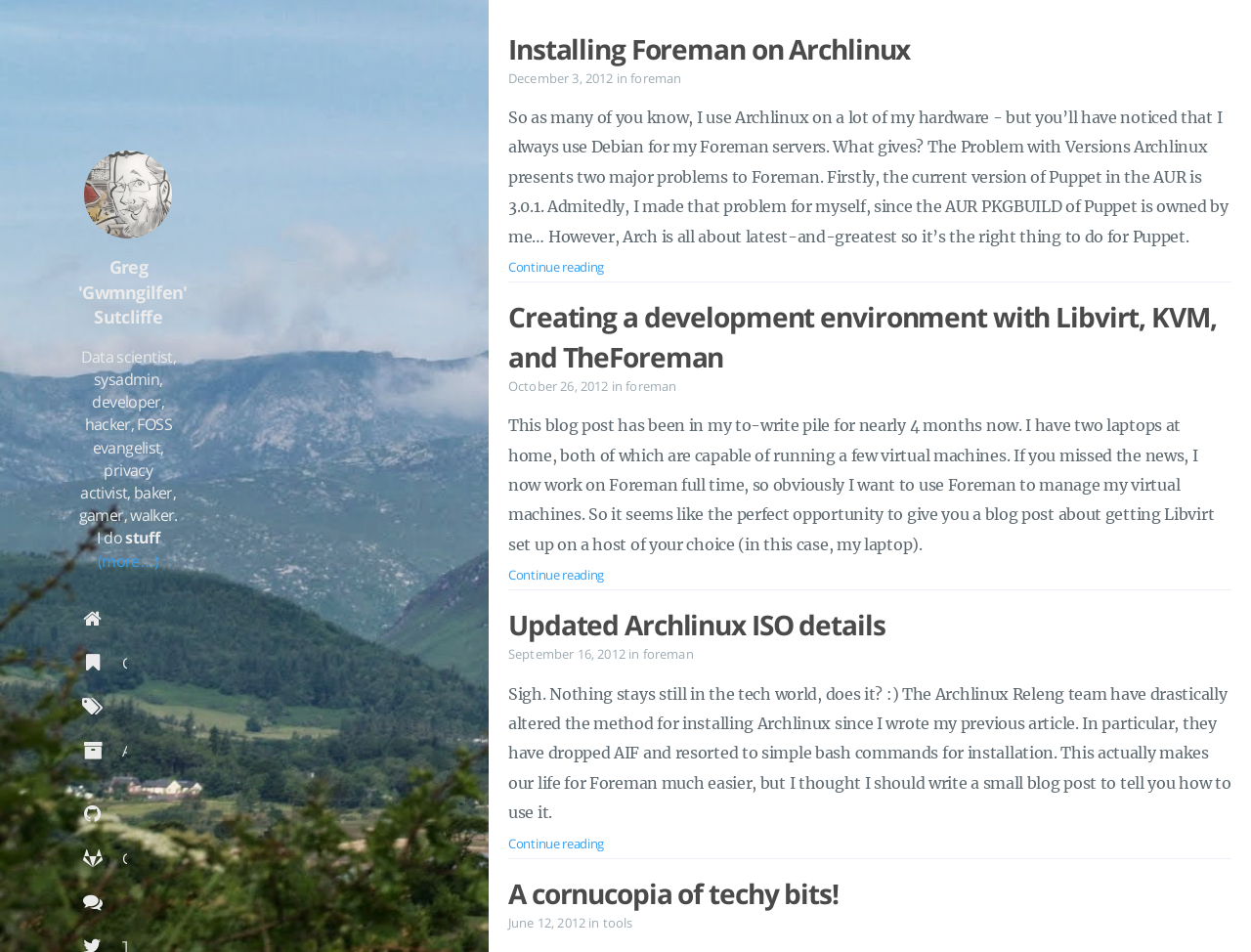Illustrate the webpage with a detailed description.

This webpage is a personal blog, specifically Gwmngilfen's blog, focused on data science and other random topics from the heart of Scotland. At the top left corner, there is an author's picture, accompanied by a heading with the author's name, Greg 'Gwmngilfen' Sutcliffe, and a brief description of himself as a data scientist, sysadmin, developer, hacker, FOSS evangelist, privacy activist, baker, gamer, and walker.

Below the author's information, there are several navigation links, including Home, Categories, Tags, Archives, GitHub, GitLab, Mastodon, Twitter, and RSS, which are aligned horizontally and take up a significant portion of the top section of the page.

The main content of the webpage is divided into three articles, each with a heading, a time stamp, and a brief summary or introduction. The articles are stacked vertically, with the most recent one at the top. The headings of the articles are "Installing Foreman on Archlinux", "Creating a development environment with Libvirt, KVM, and TheForeman", and "Updated Archlinux ISO details", respectively.

Each article has a "Continue reading" link at the bottom, which suggests that there is more content to be read beyond what is shown on the main page. The articles also contain links to specific topics, such as Foreman, Libvirt, and KVM, which are relevant to the content of the articles.

At the bottom of the page, there is another article with a heading "A cornucopia of techy bits!", which appears to be an older post based on the time stamp.